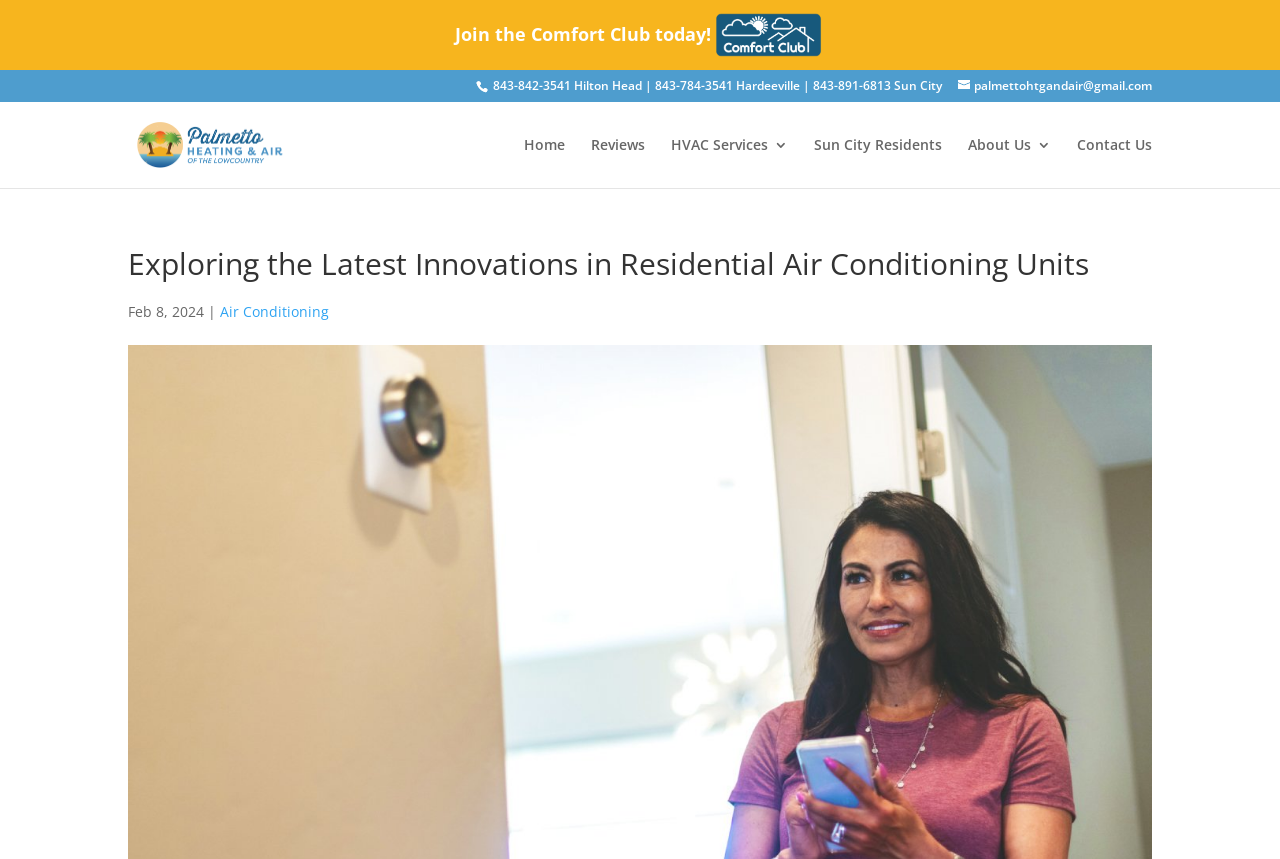Explain in detail what you observe on this webpage.

The webpage is about Palmetto Heating and Air, a company that specializes in eco-friendly and energy-efficient air conditioning innovations. At the top of the page, there is a link to "Join the Comfort Club today!" accompanied by a small image. Below this, there are three lines of contact information, including phone numbers for different locations and an email address.

To the left of the contact information, there is a link to the company's homepage, "Palmetto Heating and Air of the Lowcountry", which is accompanied by a small logo image. Next to this, there are five navigation links: "Home", "Reviews", "HVAC Services 3", "Sun City Residents", and "About Us 3", which are evenly spaced across the top of the page.

Further down, there is a large heading that reads "Exploring the Latest Innovations in Residential Air Conditioning Units". Below this, there is a date "Feb 8, 2024" followed by a vertical line and a link to "Air Conditioning".